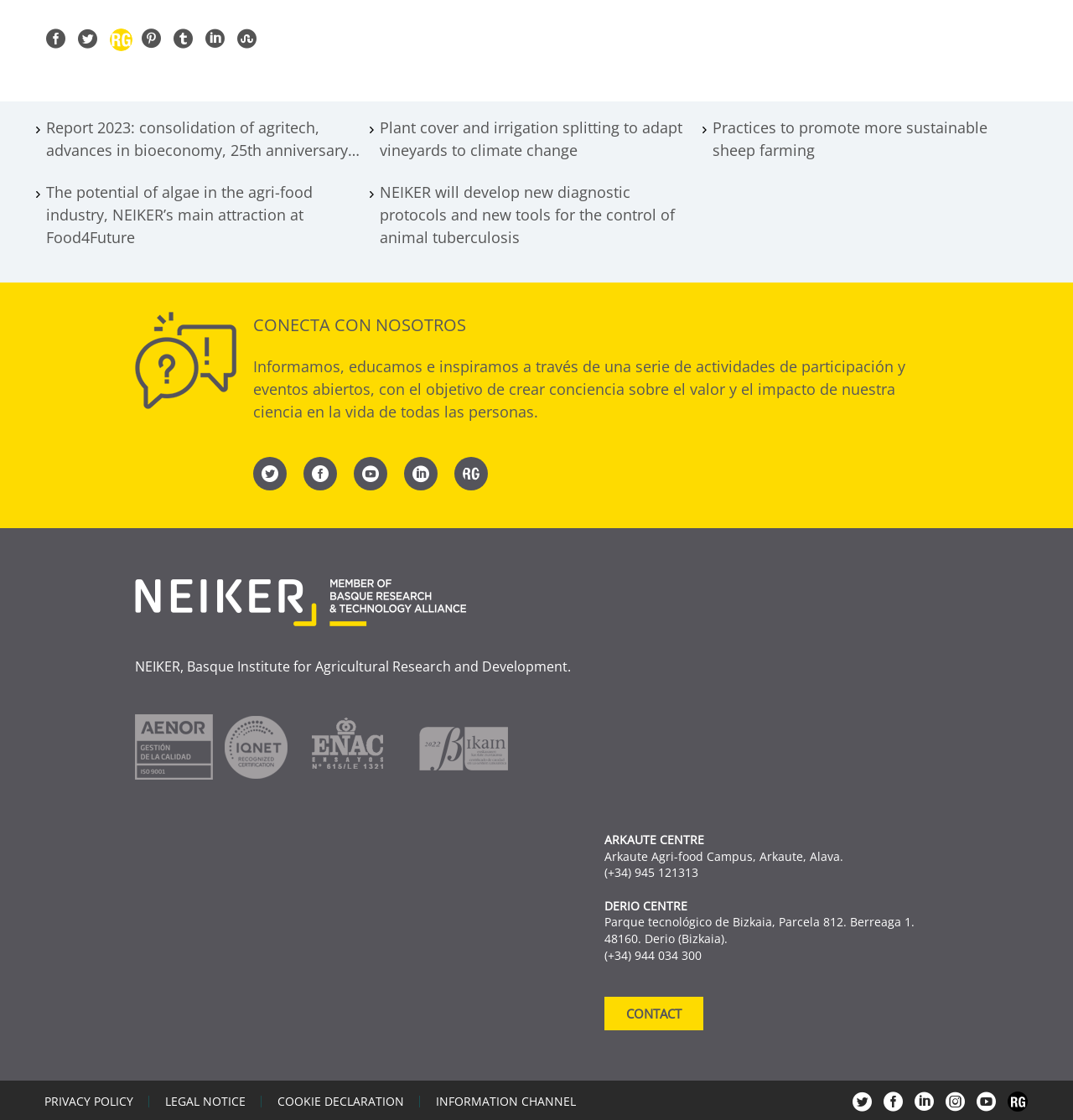Use a single word or phrase to answer the question:
What is the topic of the report mentioned?

agritech and bioeconomy